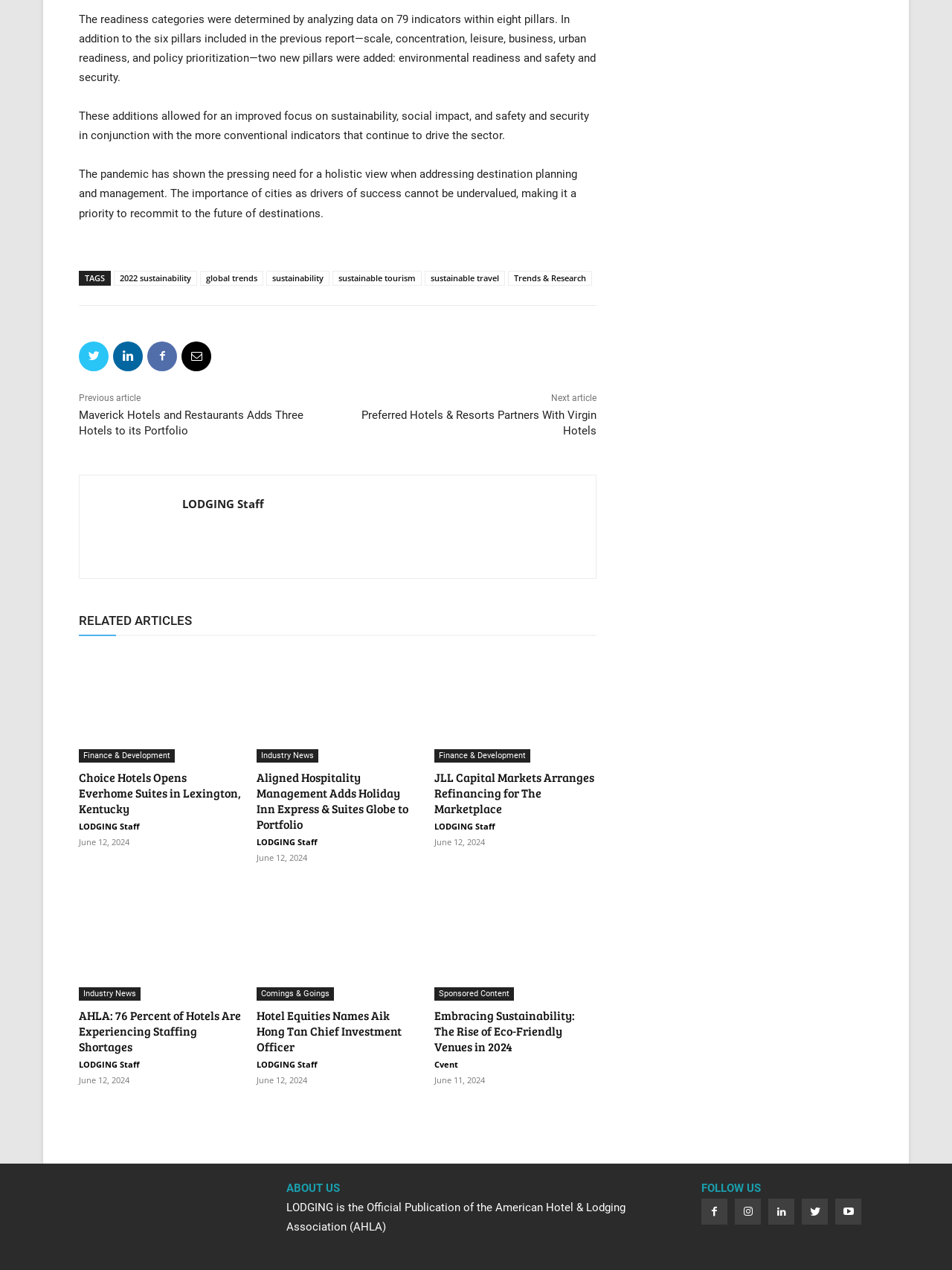Identify the bounding box coordinates for the region to click in order to carry out this instruction: "Click on the '2022 sustainability' link". Provide the coordinates using four float numbers between 0 and 1, formatted as [left, top, right, bottom].

[0.12, 0.213, 0.207, 0.225]